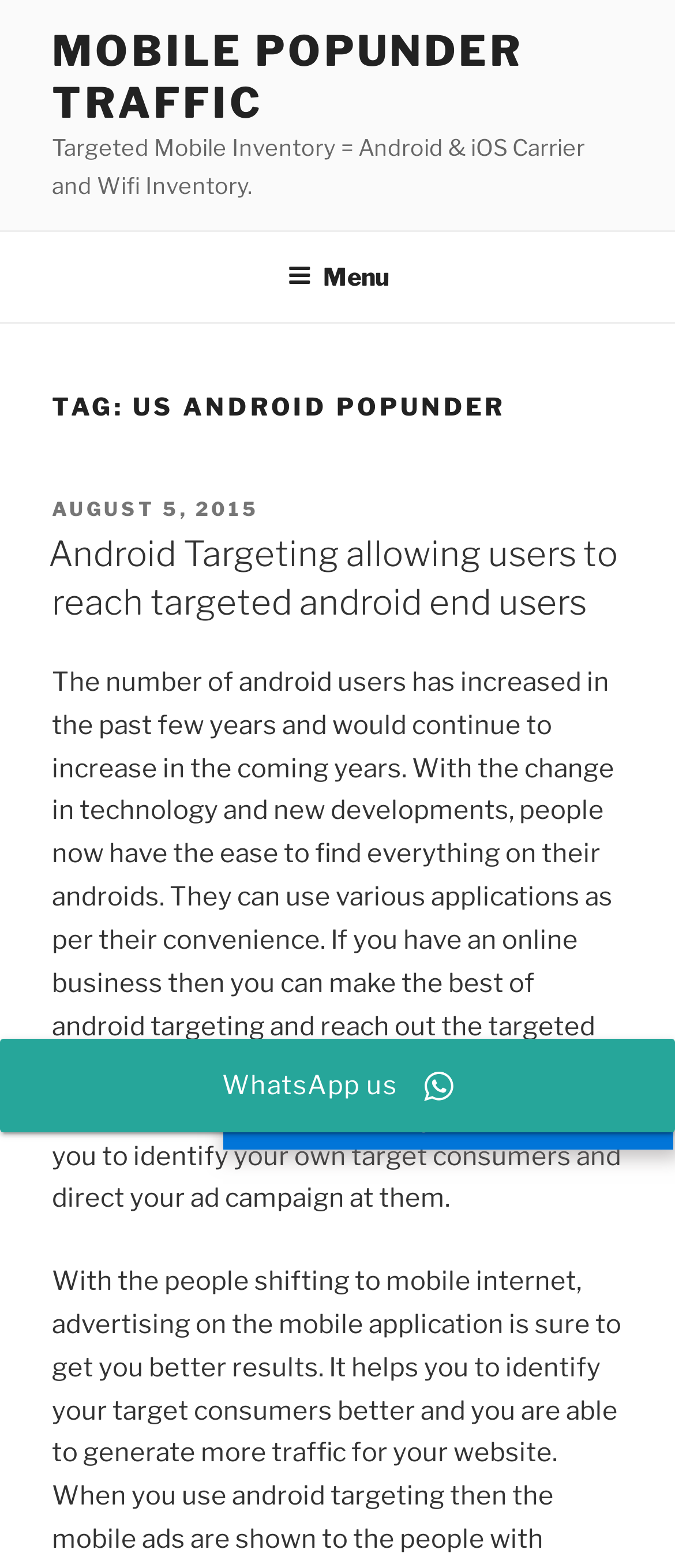What is the topic of the webpage?
Based on the image, respond with a single word or phrase.

US Android Popunder